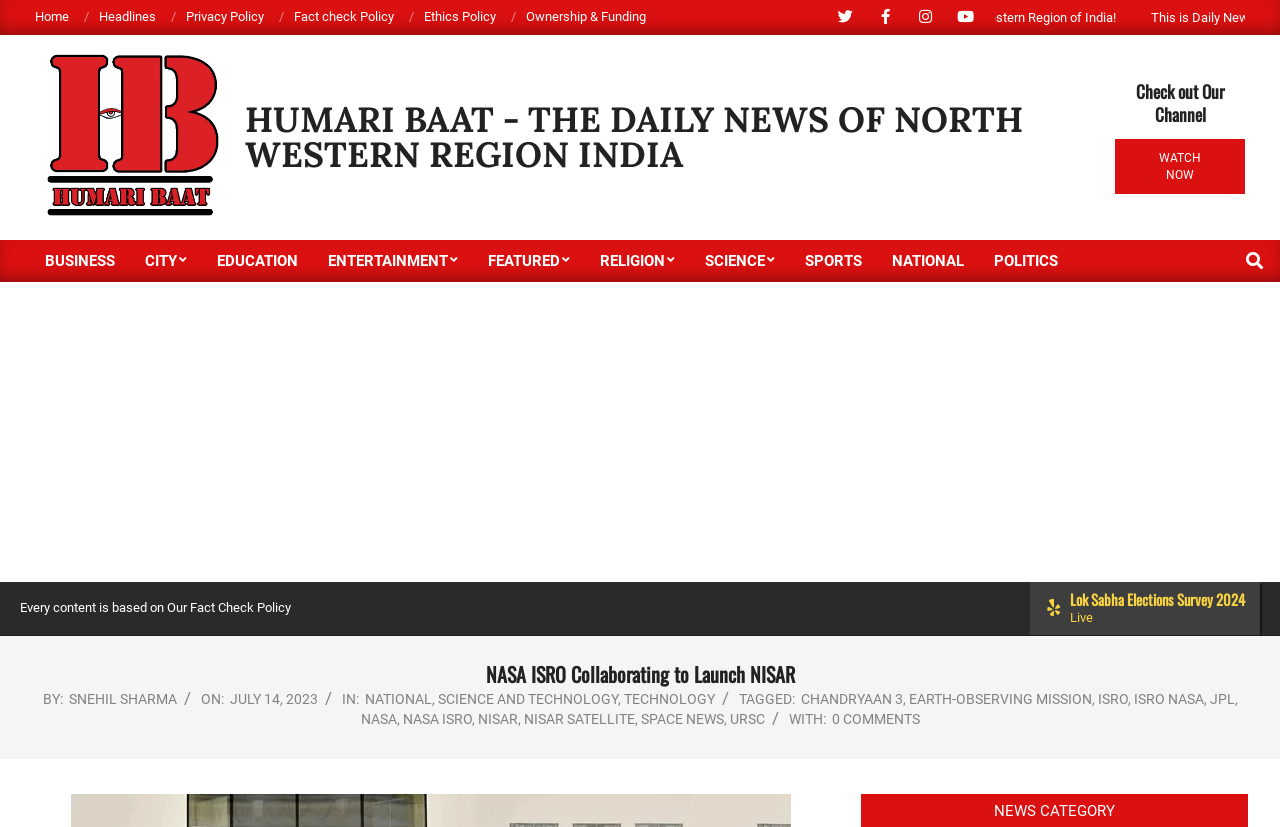What is the category of the main article?
Please respond to the question with a detailed and thorough explanation.

The categories of the main article can be found below the heading, where it says 'IN: NATIONAL, SCIENCE AND TECHNOLOGY'.